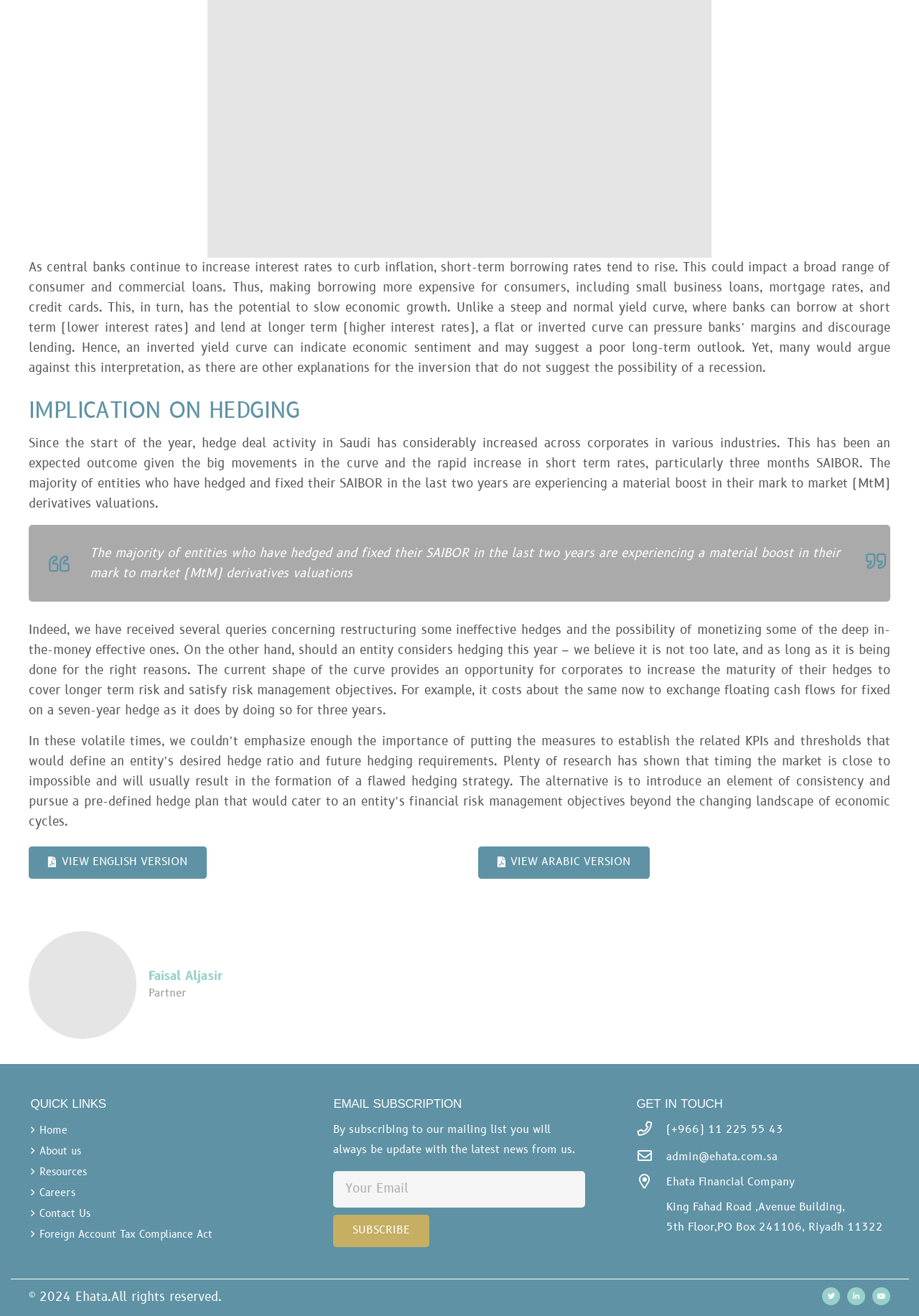Bounding box coordinates are given in the format (top-left x, top-left y, bottom-right x, bottom-right y). All values should be floating point numbers between 0 and 1. Provide the bounding box coordinate for the UI element described as: admin@ehata.com.sa

[0.725, 0.872, 0.846, 0.887]